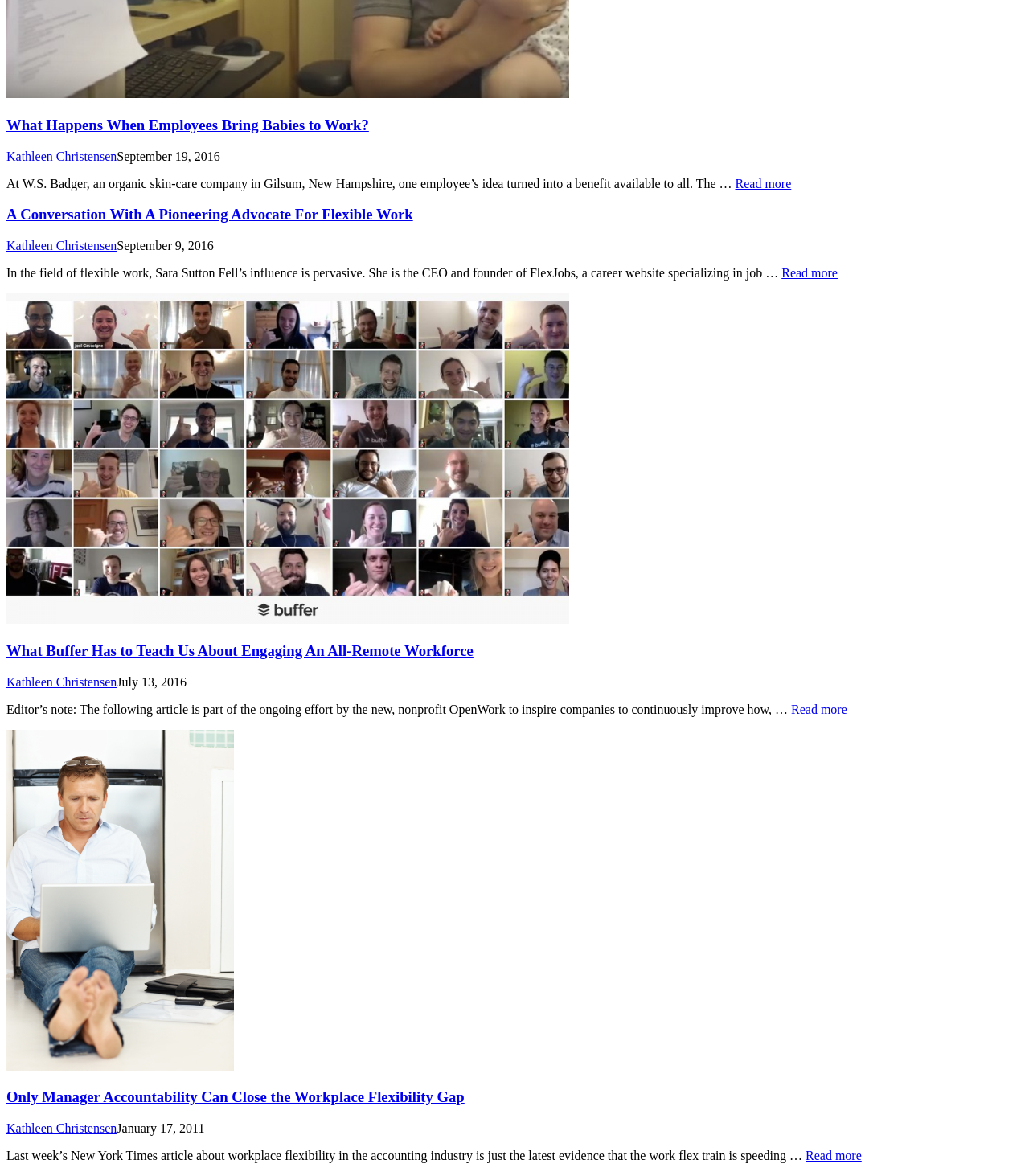Identify the bounding box for the element characterized by the following description: "Kathleen Christensen".

[0.006, 0.203, 0.114, 0.215]